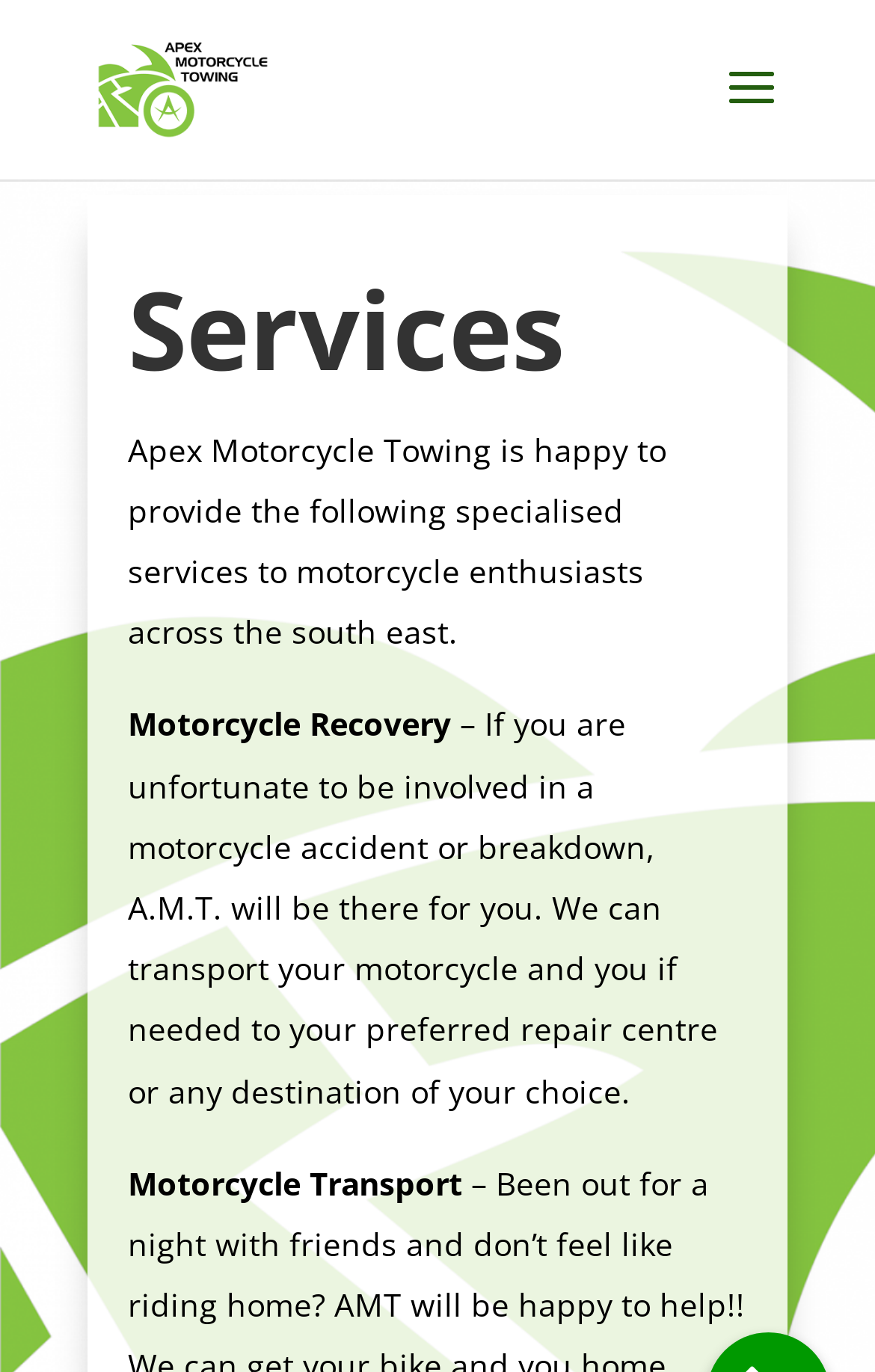Who is the target audience of Apex Motorcycle Towing services?
Answer the question with detailed information derived from the image.

Based on the webpage, the target audience of Apex Motorcycle Towing services are motorcycle enthusiasts across the south east.